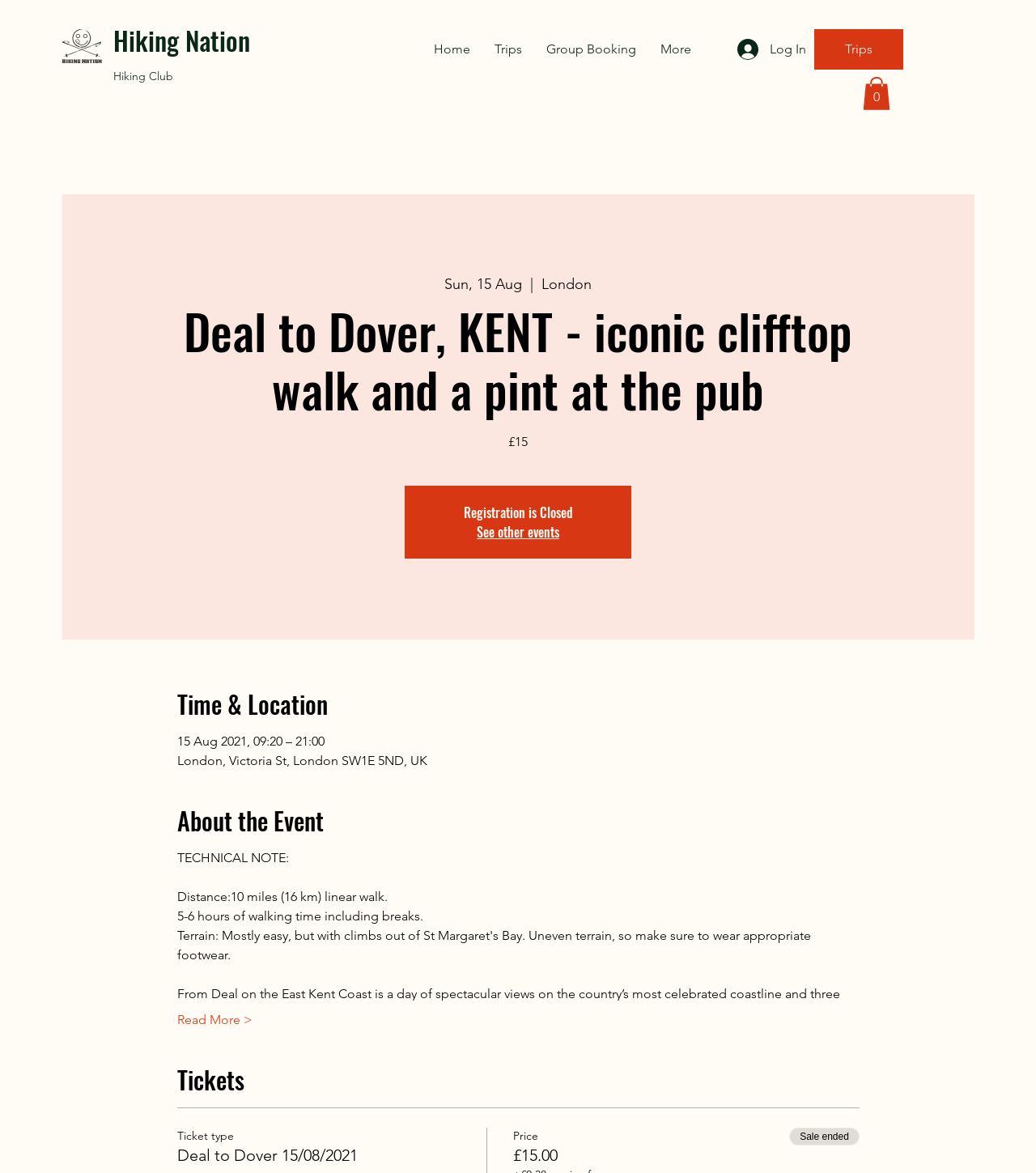Determine the bounding box coordinates for the HTML element described here: "Home".

[0.407, 0.025, 0.466, 0.059]